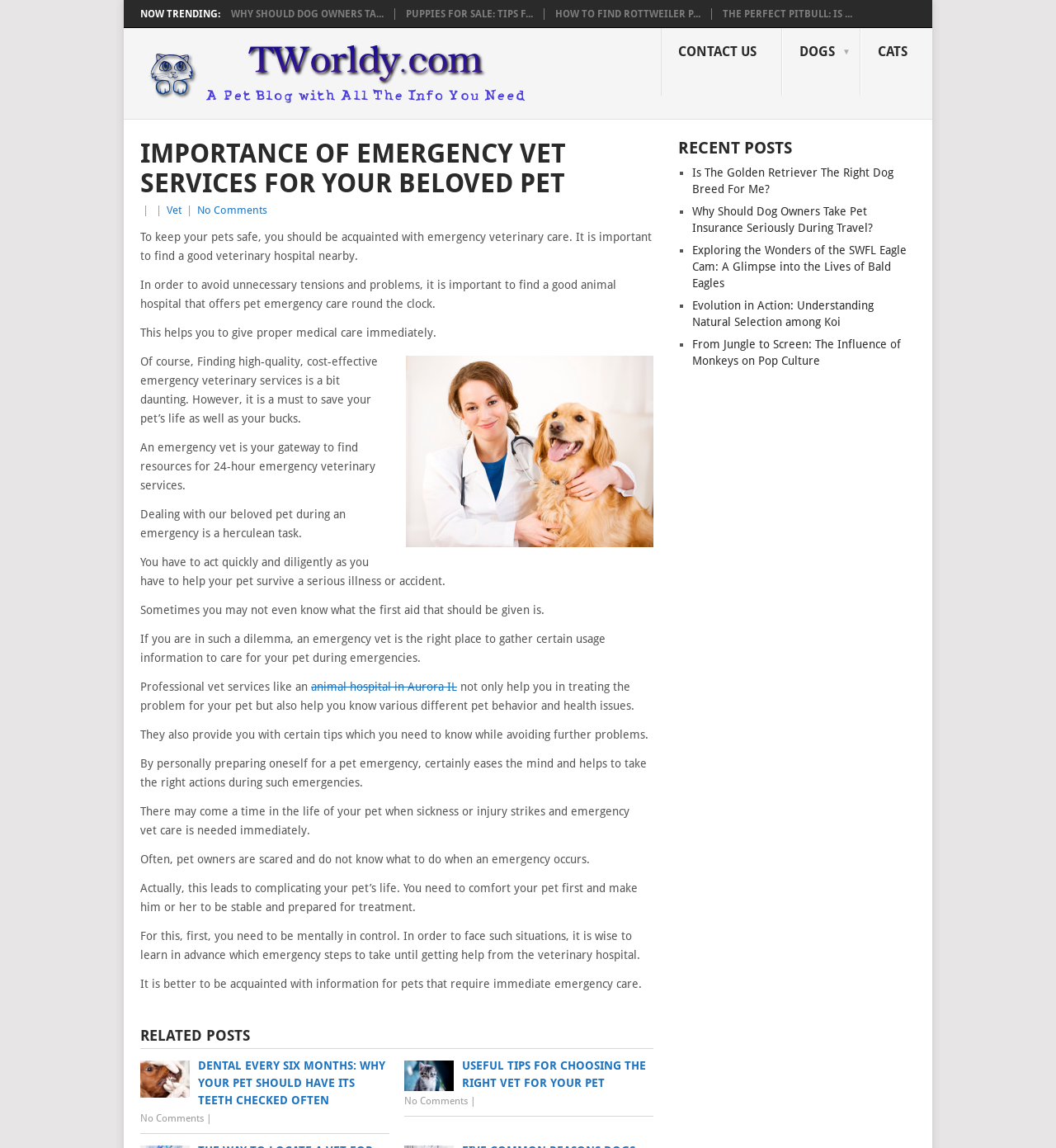Provide your answer in one word or a succinct phrase for the question: 
What is the image 'Vet-Services' about?

Vet services